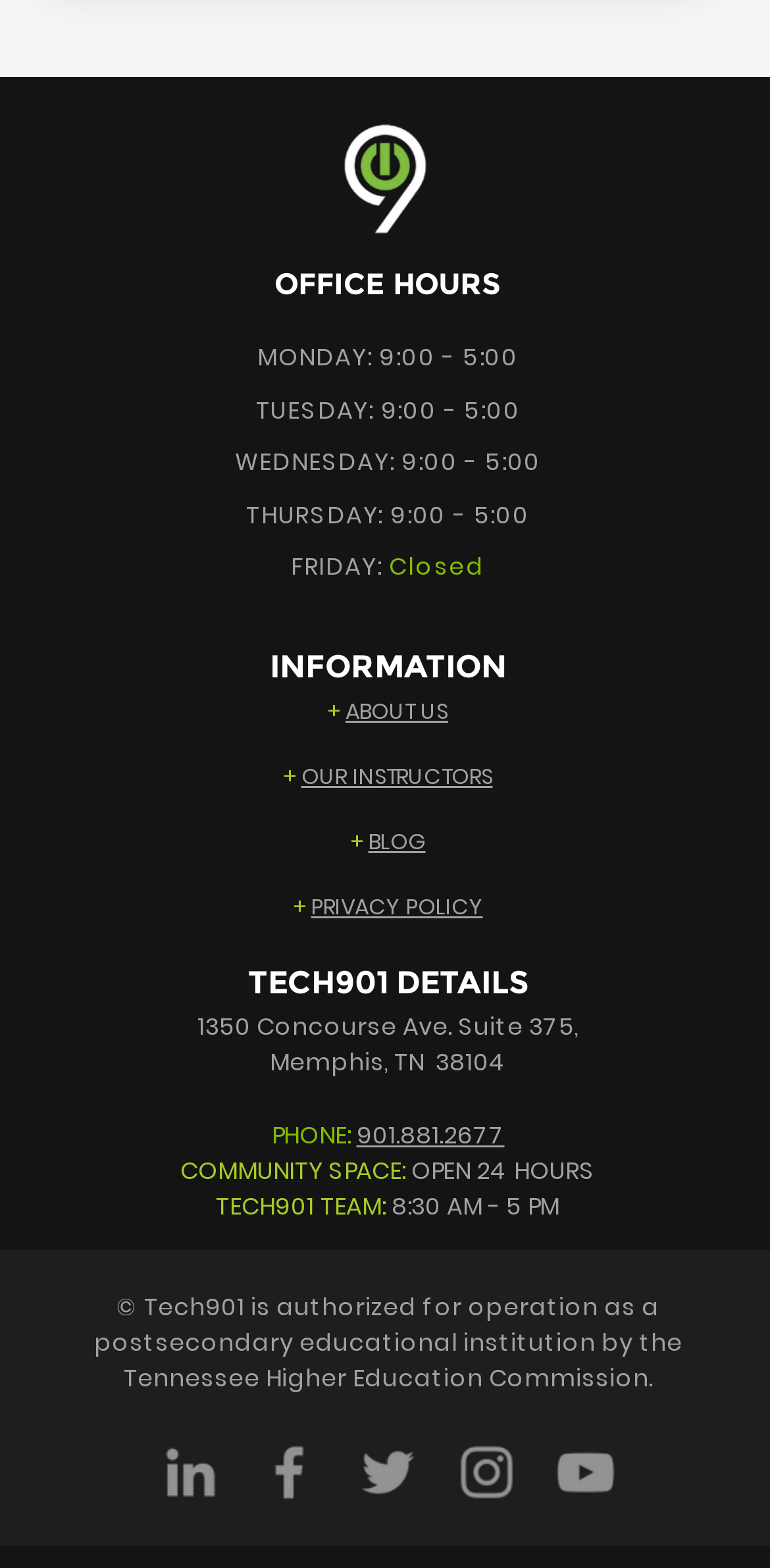Please predict the bounding box coordinates (top-left x, top-left y, bottom-right x, bottom-right y) for the UI element in the screenshot that fits the description: alt="Twitter"

[0.459, 0.917, 0.549, 0.961]